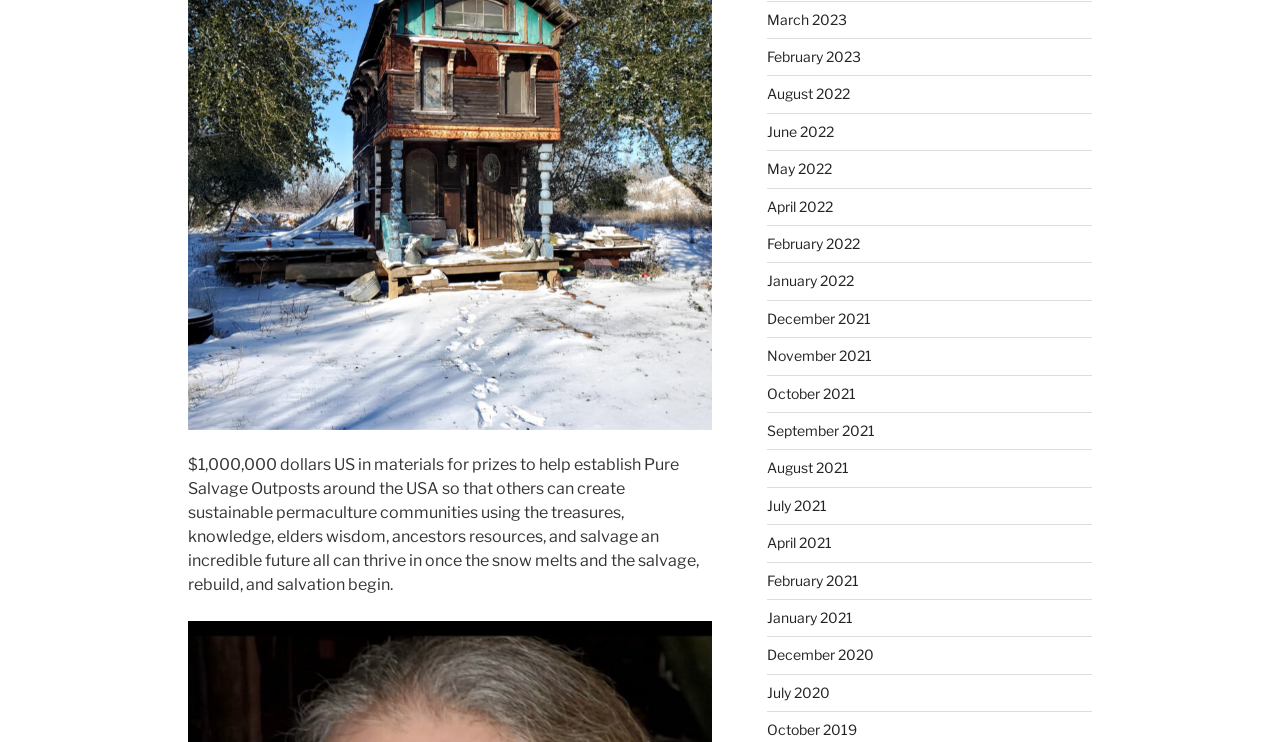Please find the bounding box coordinates of the section that needs to be clicked to achieve this instruction: "Click on the link to view archives for August 2022".

[0.599, 0.115, 0.664, 0.138]